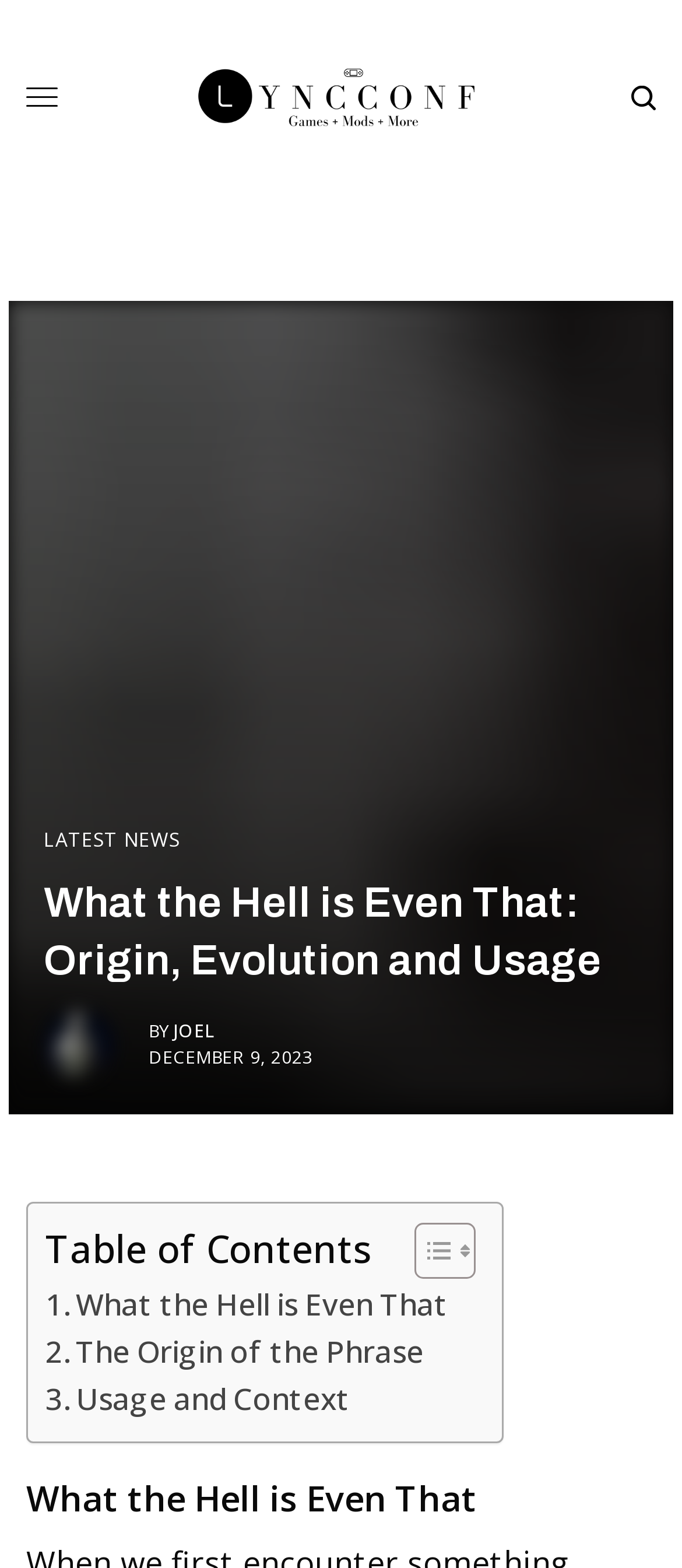How many sections are in the table of contents?
Identify the answer in the screenshot and reply with a single word or phrase.

3